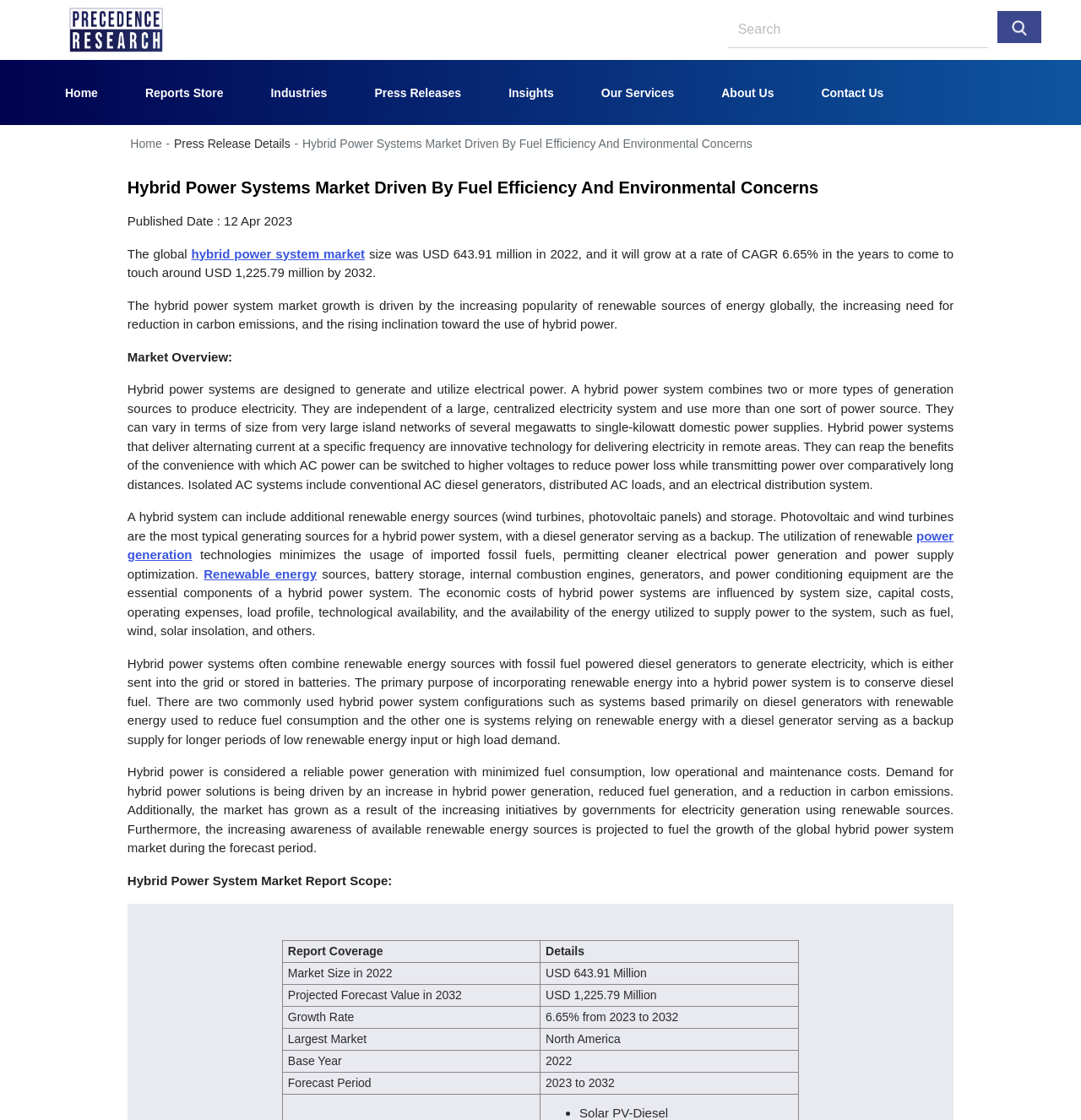What is the largest market for hybrid power systems?
Please answer the question as detailed as possible.

According to the report scope section, the largest market for hybrid power systems is North America, which is mentioned in the gridcell of the table.